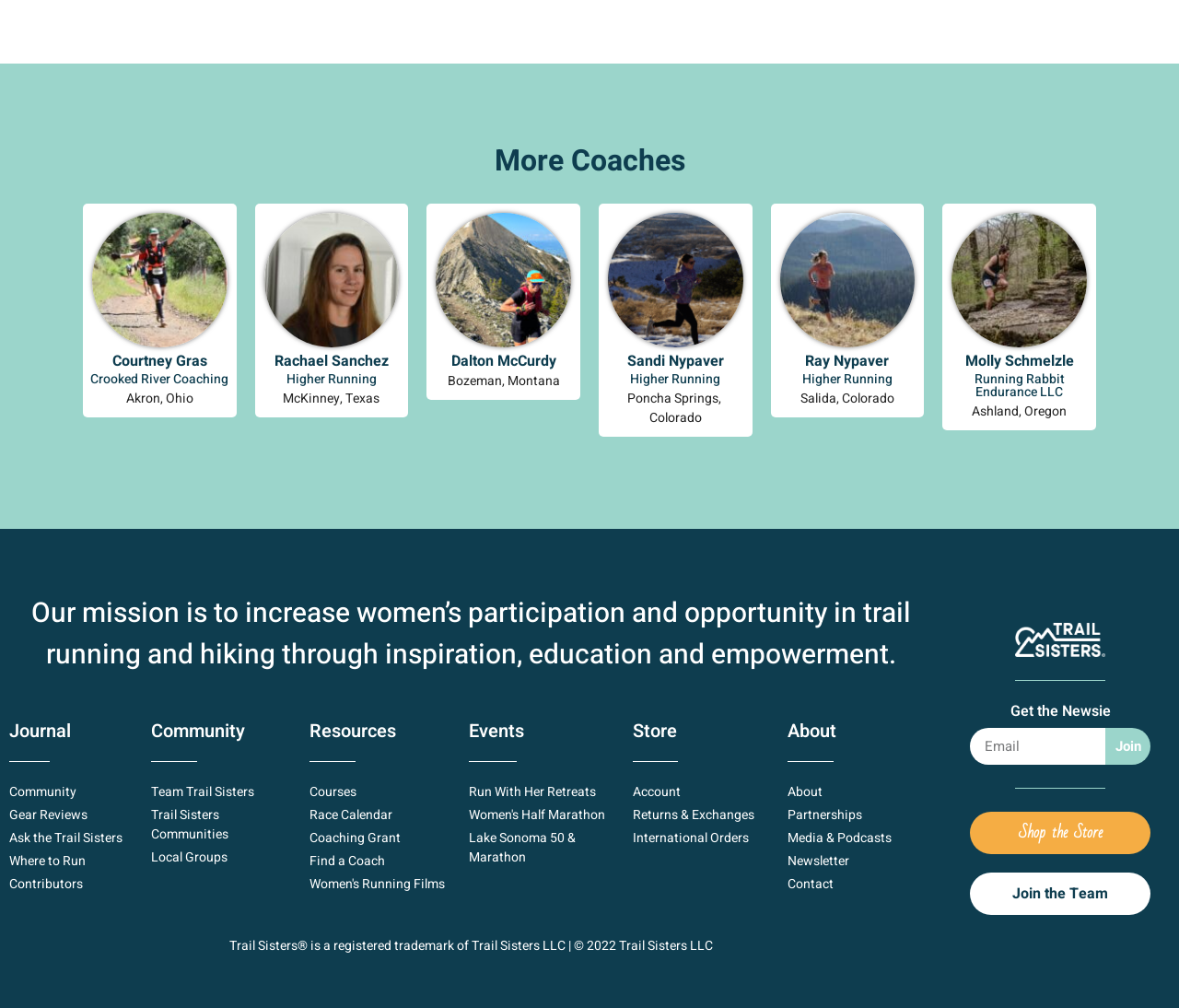Please indicate the bounding box coordinates of the element's region to be clicked to achieve the instruction: "Visit the 'Journal' page". Provide the coordinates as four float numbers between 0 and 1, i.e., [left, top, right, bottom].

[0.008, 0.712, 0.06, 0.739]